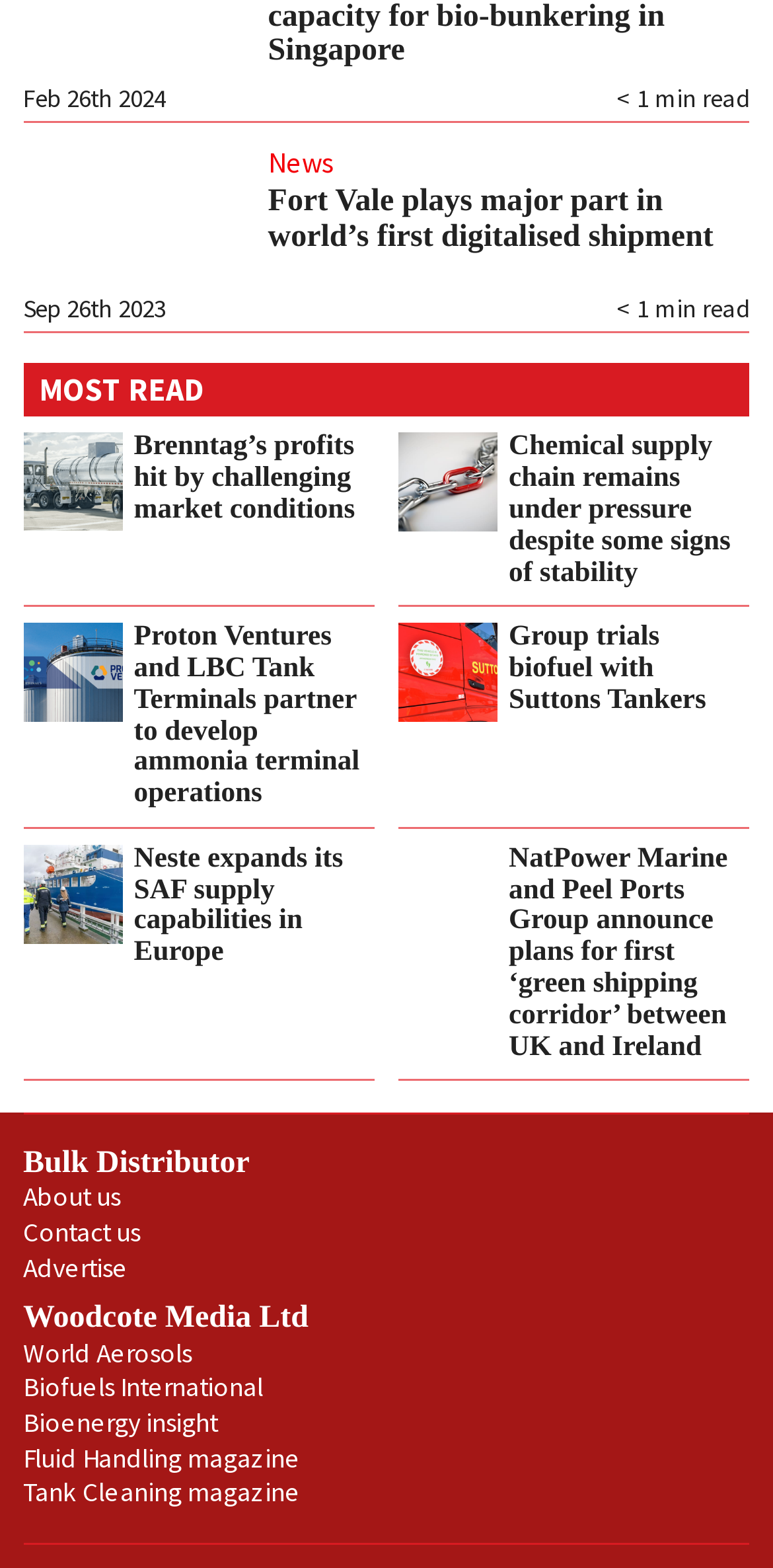What is the category of the news article with the heading 'Chemical supply chain remains under pressure despite some signs of stability'?
Based on the screenshot, respond with a single word or phrase.

MOST READ